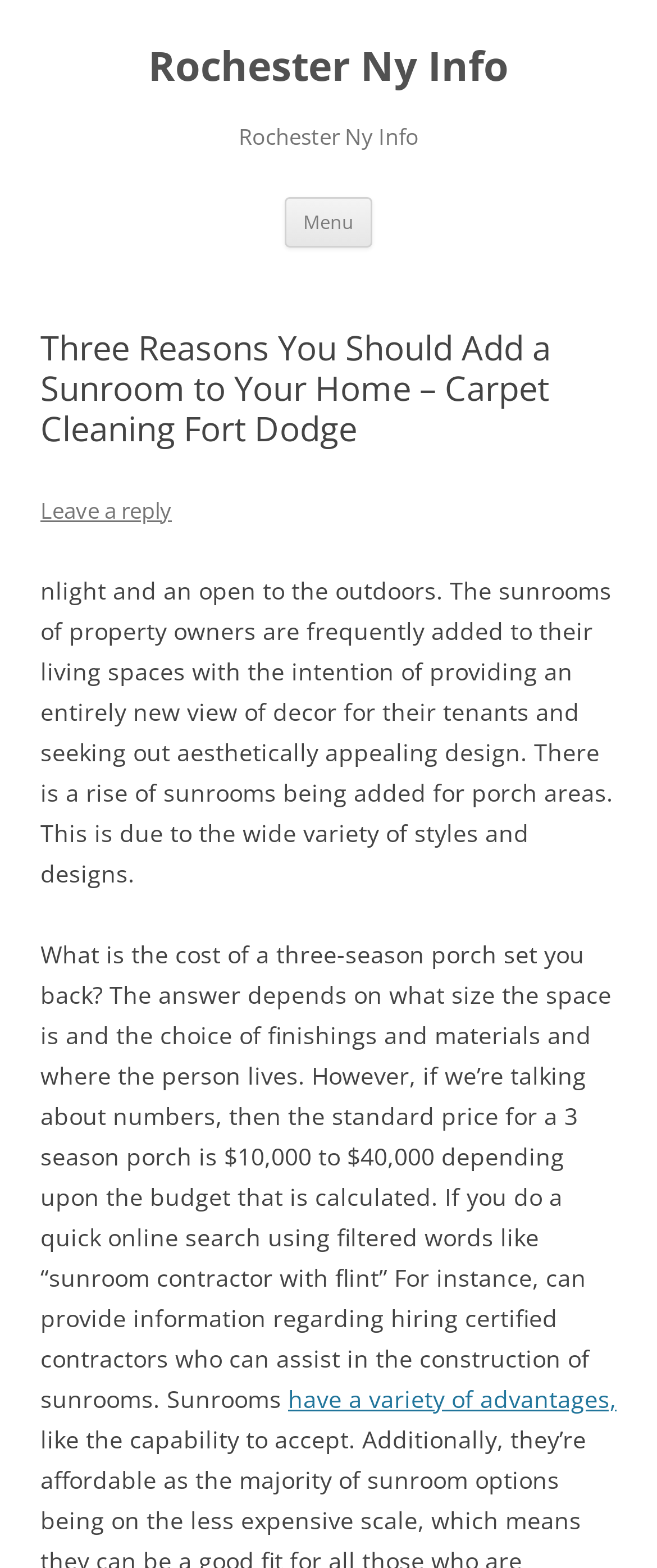Can you locate the main headline on this webpage and provide its text content?

Rochester Ny Info